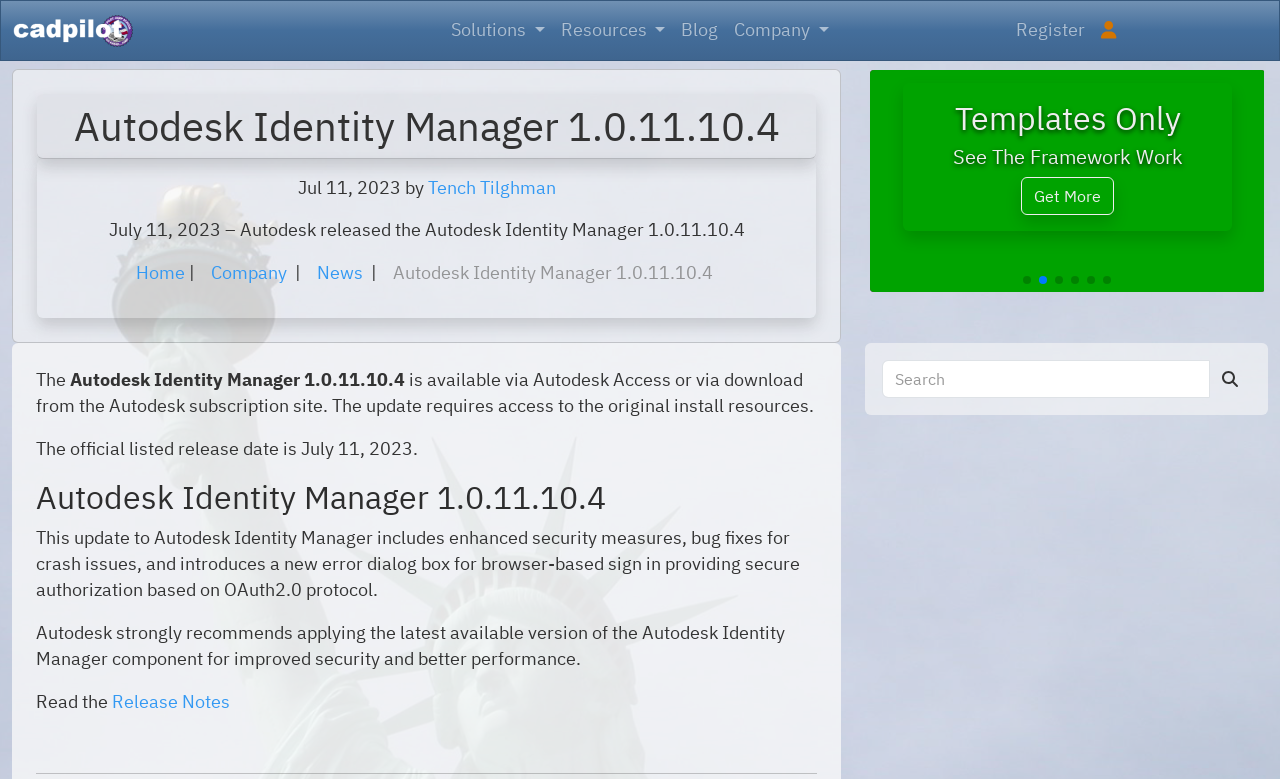How many navigation links are in the breadcrumb?
Look at the screenshot and respond with a single word or phrase.

4